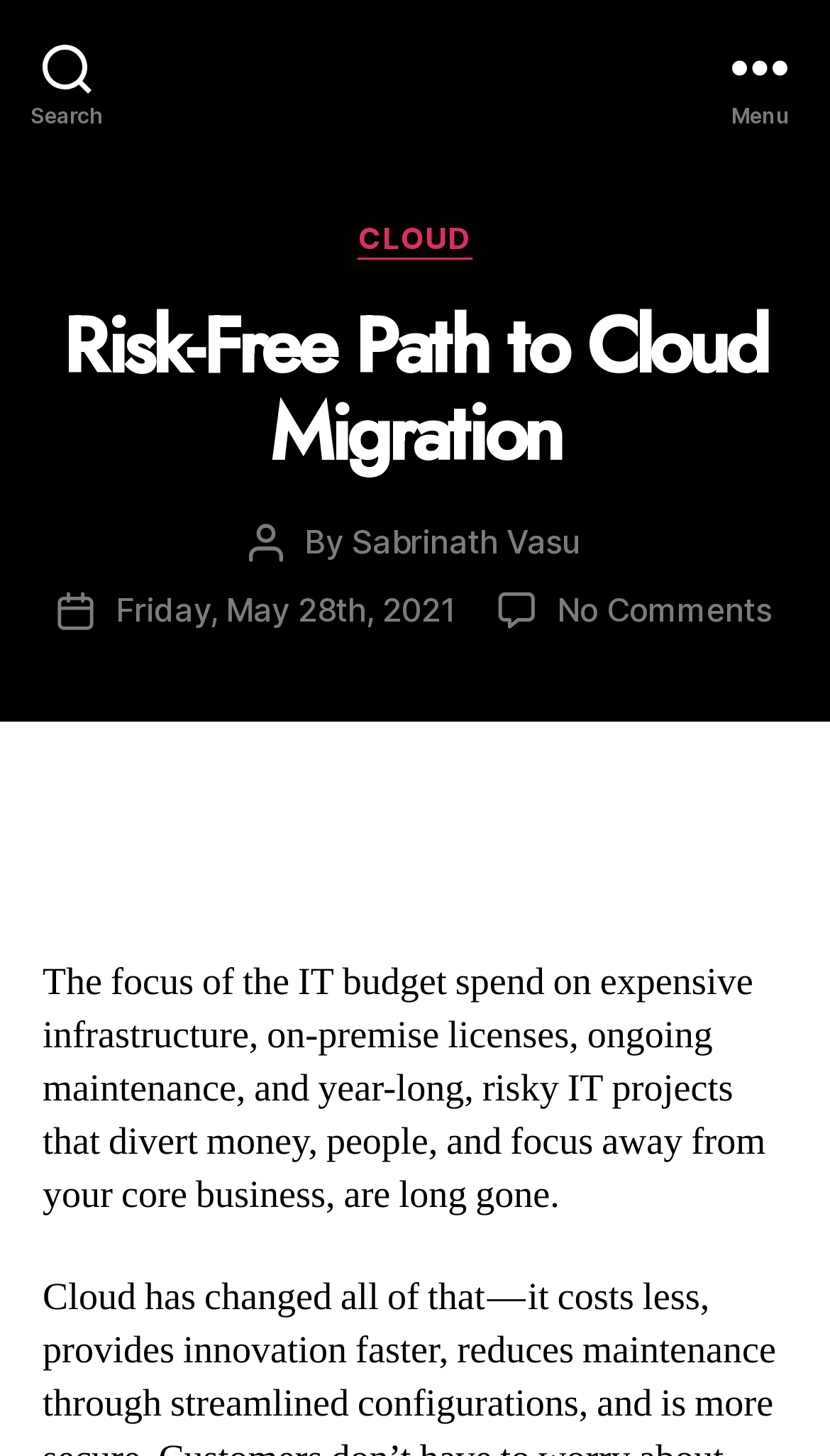Please answer the following question using a single word or phrase: 
What is the category of the article?

CLOUD